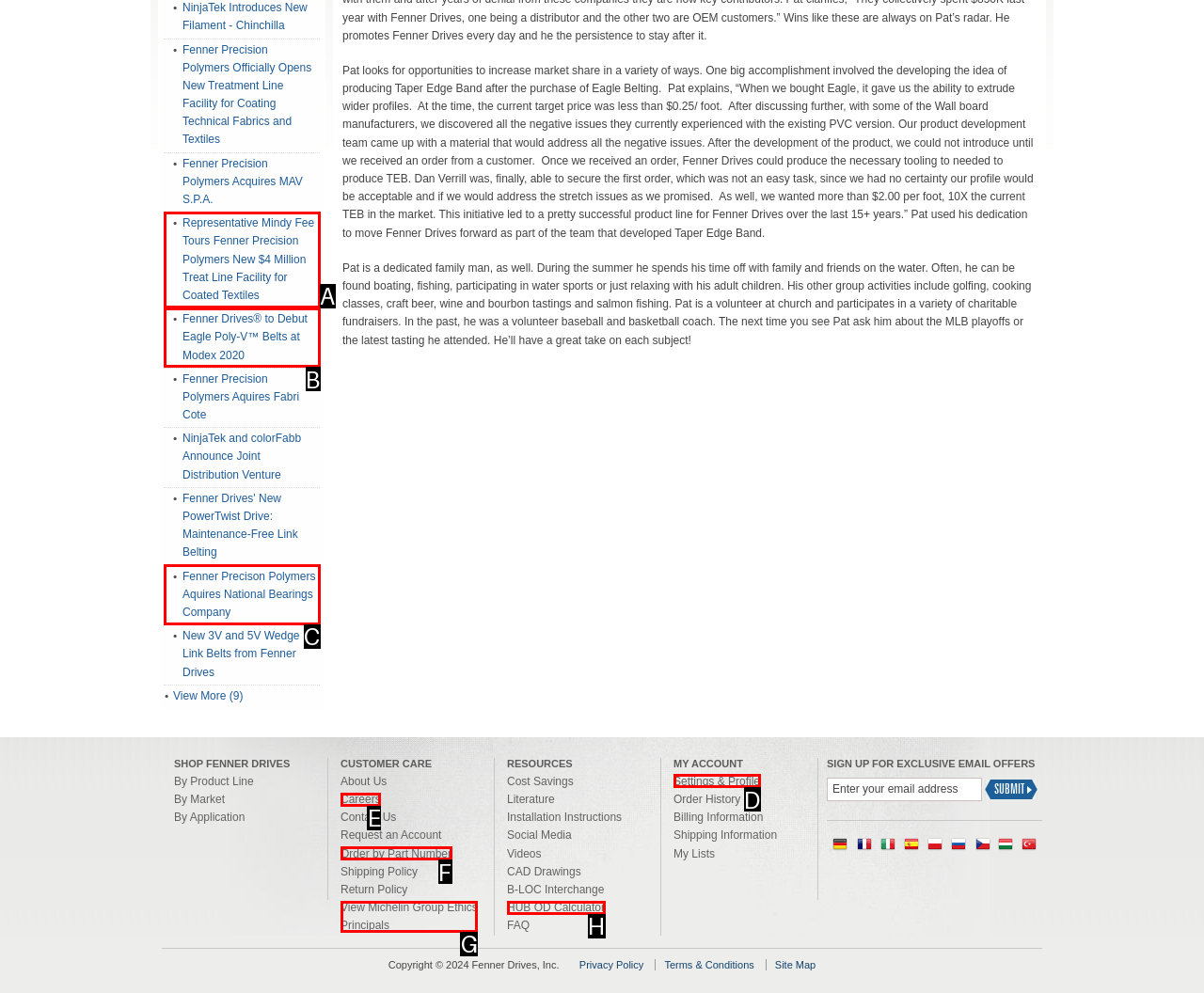Match the element description: View Michelin Group Ethics Principals to the correct HTML element. Answer with the letter of the selected option.

G